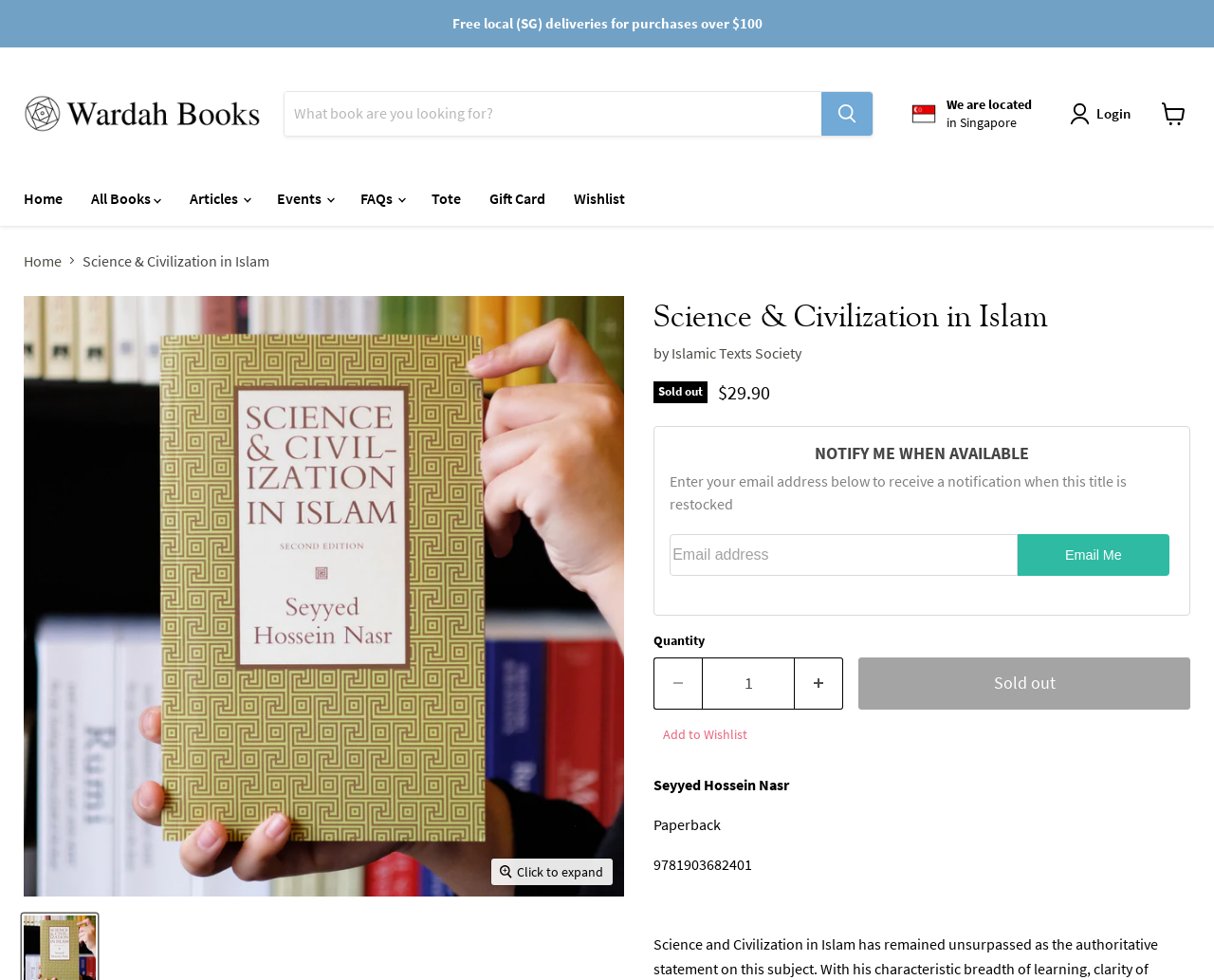What is the author of the book? Observe the screenshot and provide a one-word or short phrase answer.

Seyyed Hossein Nasr